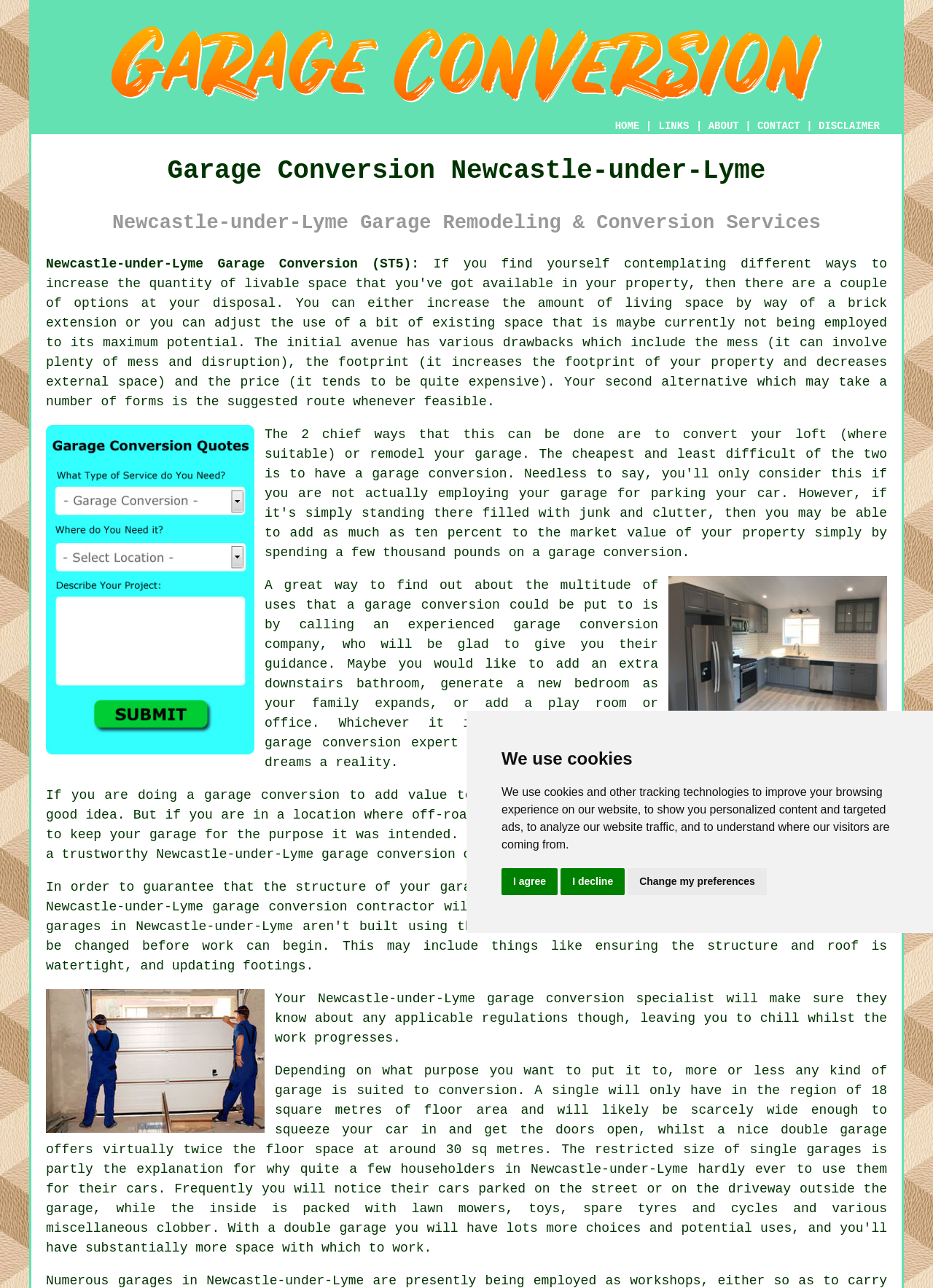What is the purpose of the 'I agree' button?
Provide a thorough and detailed answer to the question.

The 'I agree' button is part of a cookie consent dialog box, which is a common feature on many websites. By clicking 'I agree', the user is giving their consent to the website to use cookies and other tracking technologies.